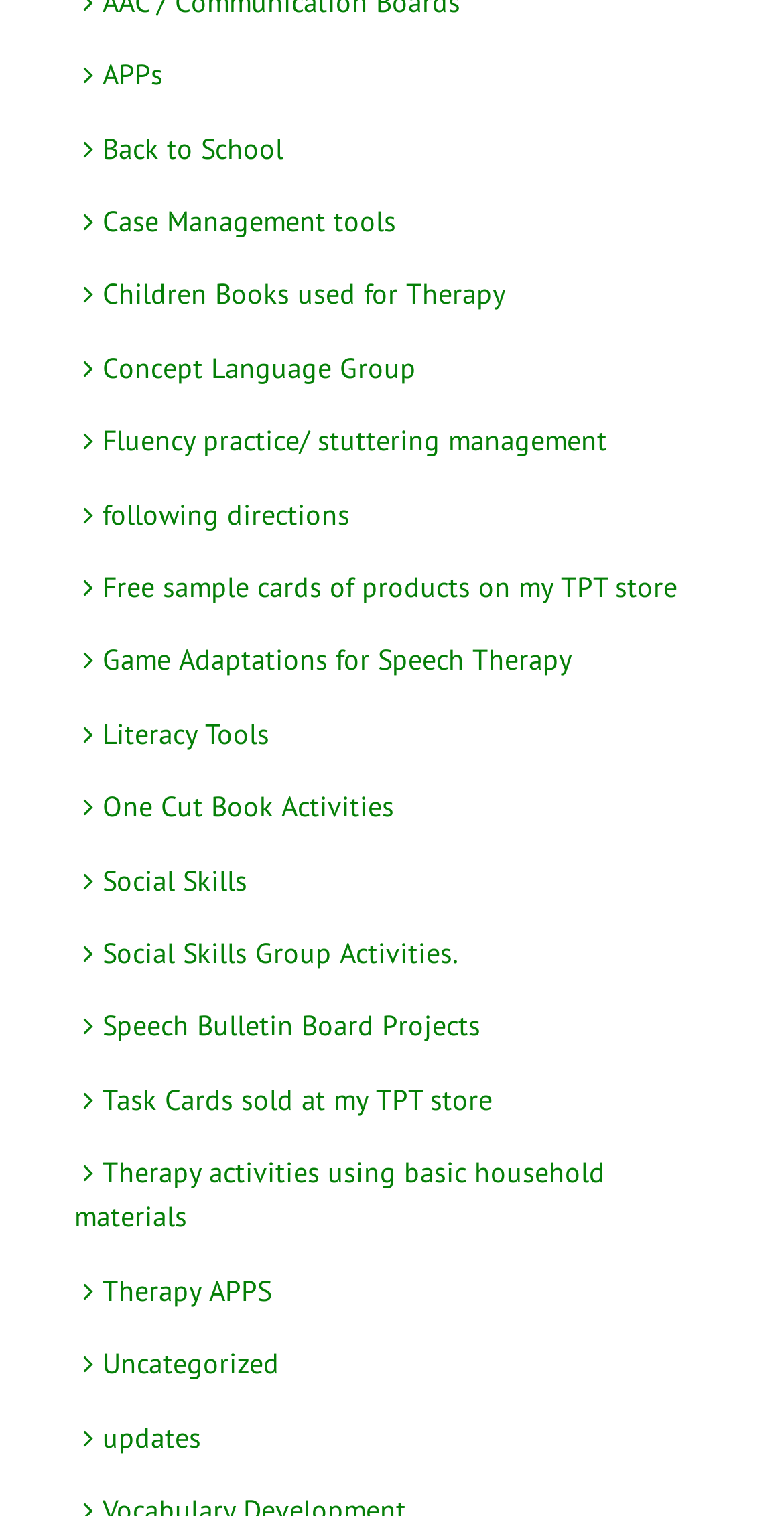Is there a link about literacy tools?
Using the picture, provide a one-word or short phrase answer.

Yes